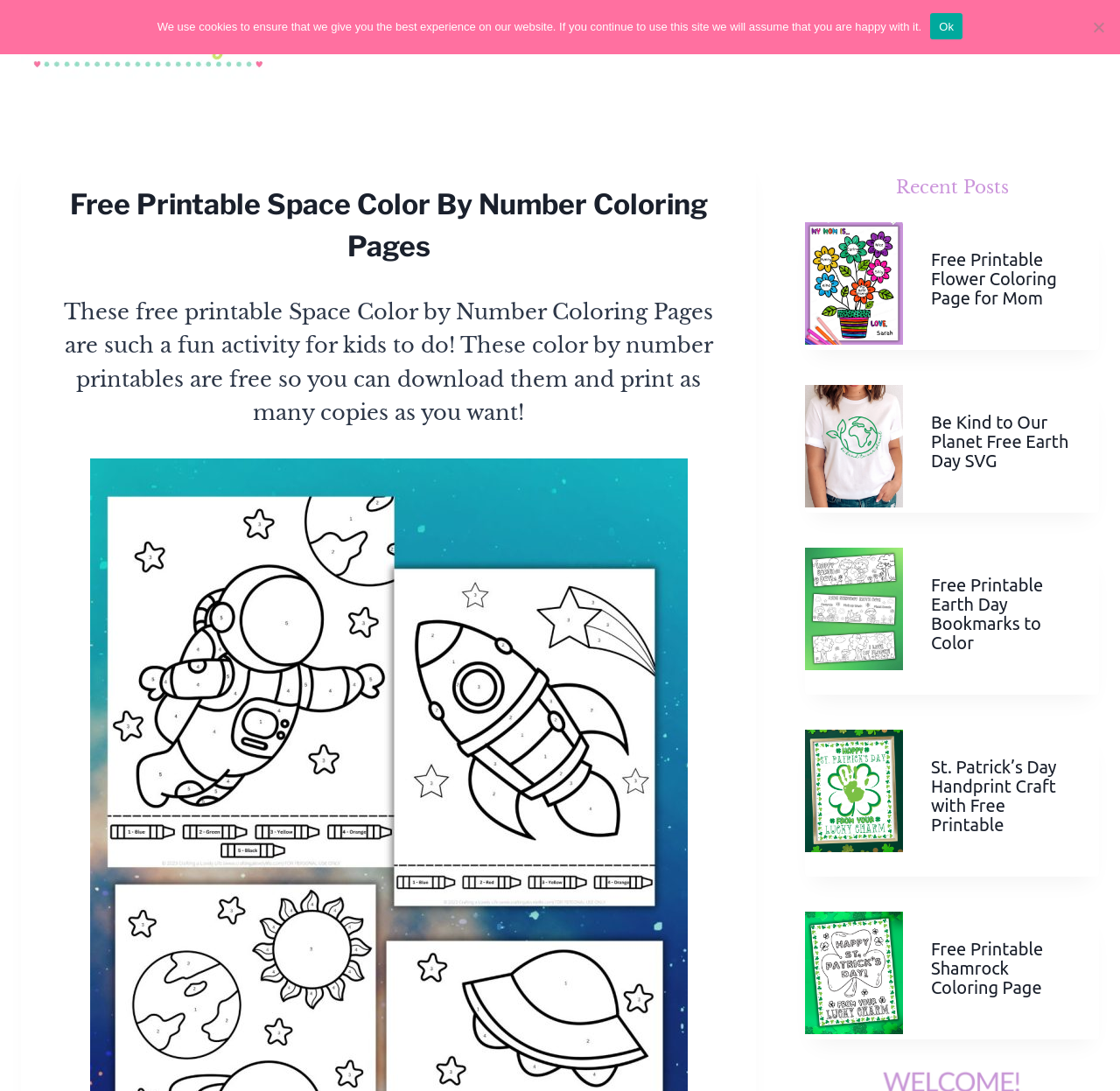Using the provided description: "aria-label="Share on linkedin"", find the bounding box coordinates of the corresponding UI element. The output should be four float numbers between 0 and 1, in the format [left, top, right, bottom].

None